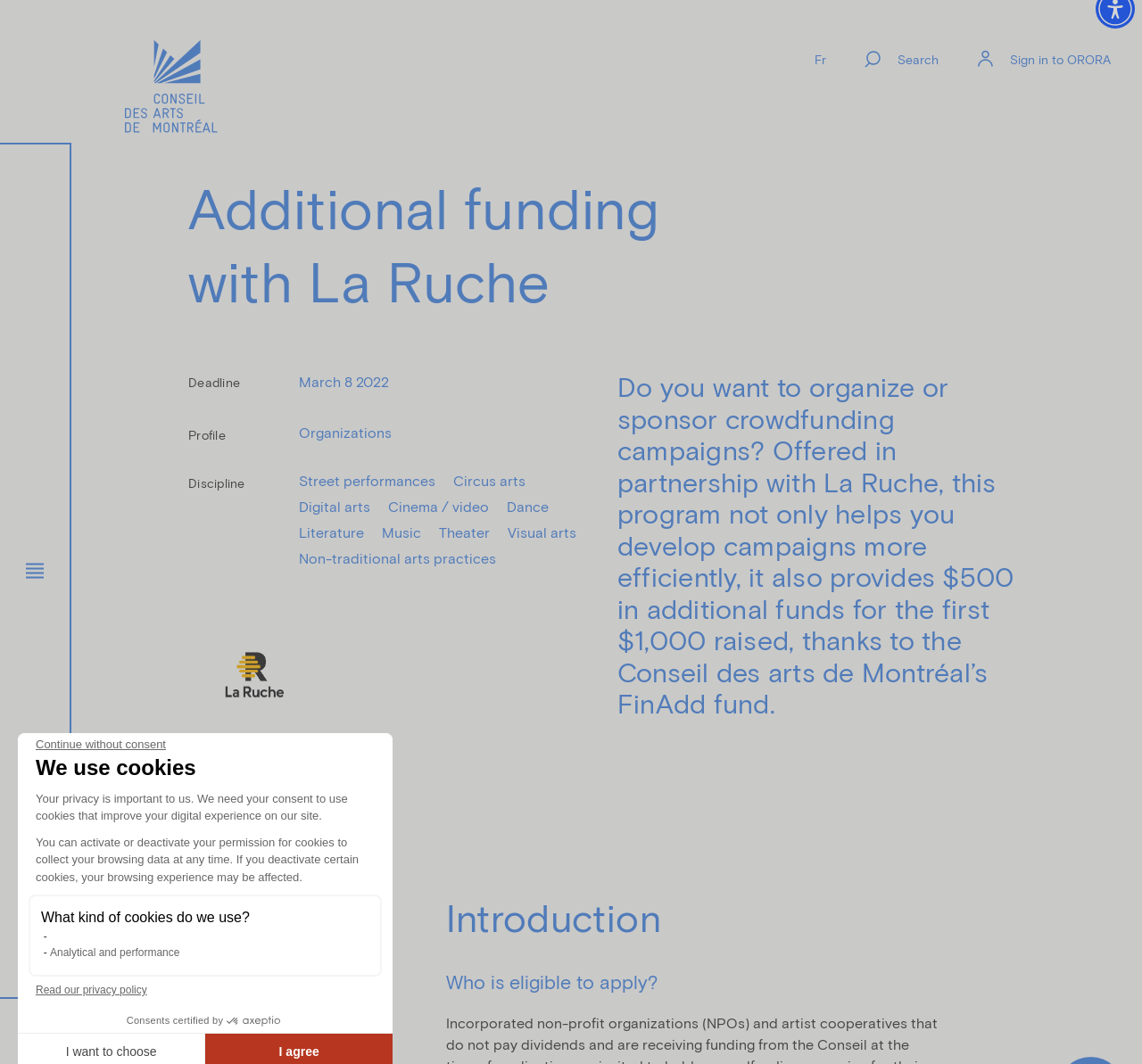Describe all the key features of the webpage in detail.

This webpage appears to be the website of the Conseil des arts de Montréal, a organization that provides funding and support to artists and organizations. The page is divided into several sections, each with its own set of links and information.

At the top of the page, there is a logo and a menu with links to different sections of the website, including "Funding and support", "Prizes and recognitions", "The Conseil", "News", and "Philanthropy". Below the menu, there is a search bar and a button to search the website.

The main content of the page is divided into several sections. The first section is titled "THE TYPE OF AID" and lists several links to different types of funding and support, including "Carry out a project", "Develop my practice", and "Strengthen my organization". Below this section, there is a link to "See all programs".

The next section is titled "ABOUT US" and lists links to information about the organization's mission, vision, and publications. Below this section, there is a link to "OUR TEAMS", which lists links to information about the organization's board, evaluation committees, staff, and jobs.

The following section is titled "GIVE TO THE CONSEIL" and lists links to information about why and how to give to the organization, as well as acknowledgements. Below this section, there is a link to "EXPAND YOUR ACTIONS", which lists links to ways to support the organization, including making a donation.

At the bottom of the page, there is a section with links to information about the organization's language options, as well as a link to sign in to ORORA.

Throughout the page, there are several images, including a logo and icons for the different sections. The page also has a prominent call-to-action to "Additional funding with La Ruche", which appears to be a program or initiative of the organization.